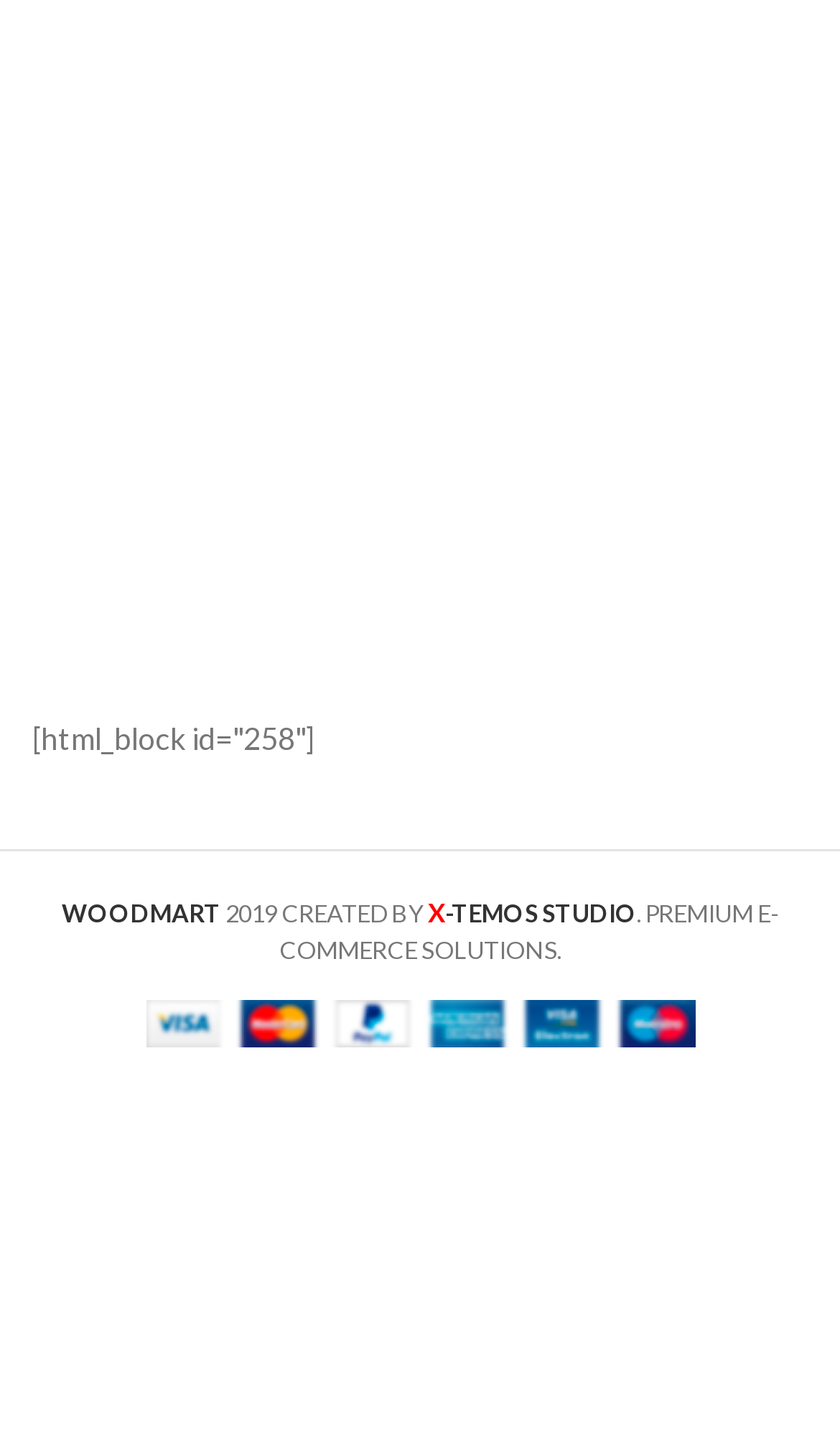Please find the bounding box coordinates in the format (top-left x, top-left y, bottom-right x, bottom-right y) for the given element description. Ensure the coordinates are floating point numbers between 0 and 1. Description: WOODMART

[0.073, 0.629, 0.263, 0.648]